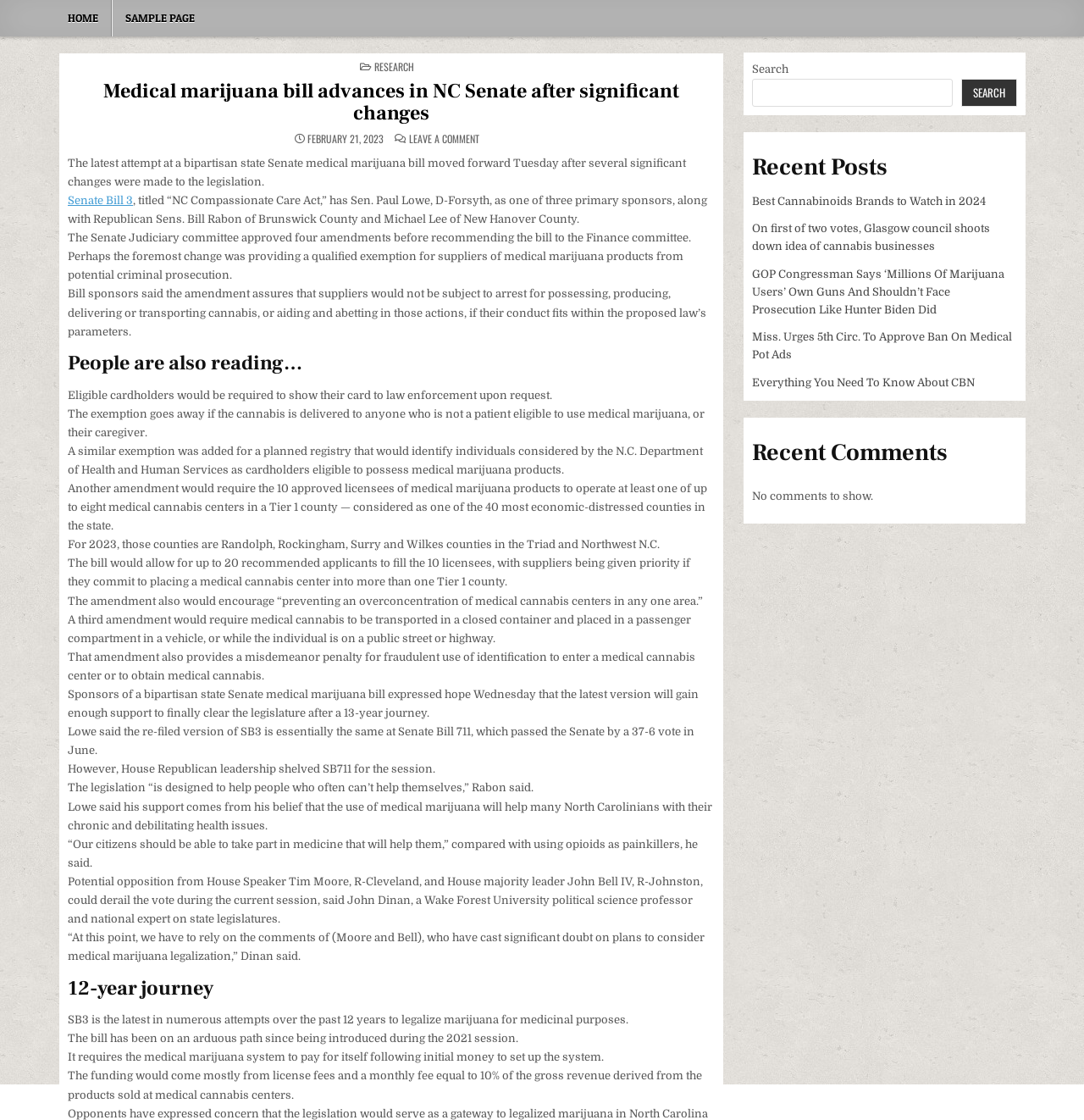Pinpoint the bounding box coordinates of the area that should be clicked to complete the following instruction: "Search for something". The coordinates must be given as four float numbers between 0 and 1, i.e., [left, top, right, bottom].

[0.694, 0.07, 0.879, 0.095]